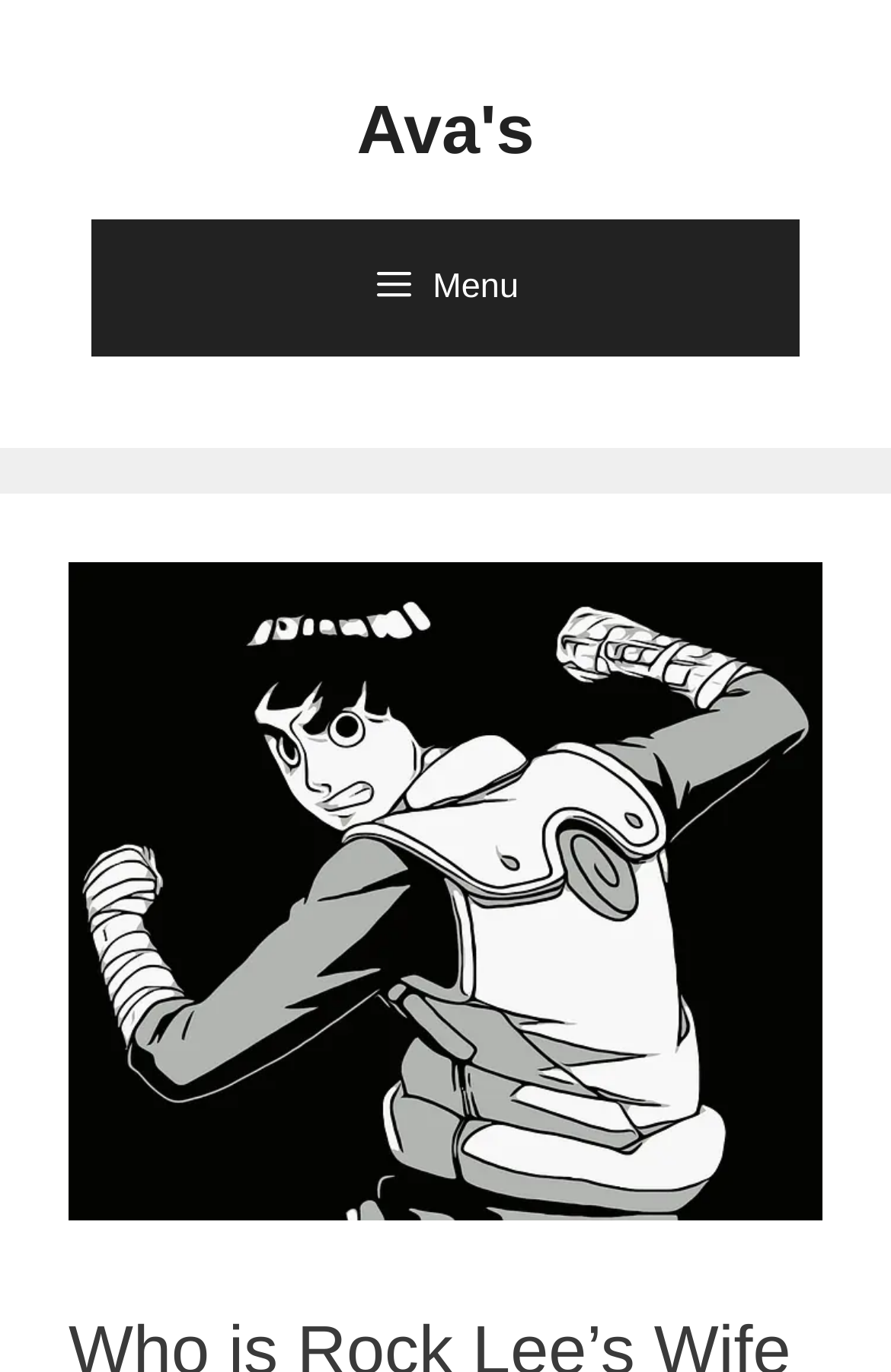Extract the text of the main heading from the webpage.

Who is Rock Lee’s Wife in Naruto Shippuden?